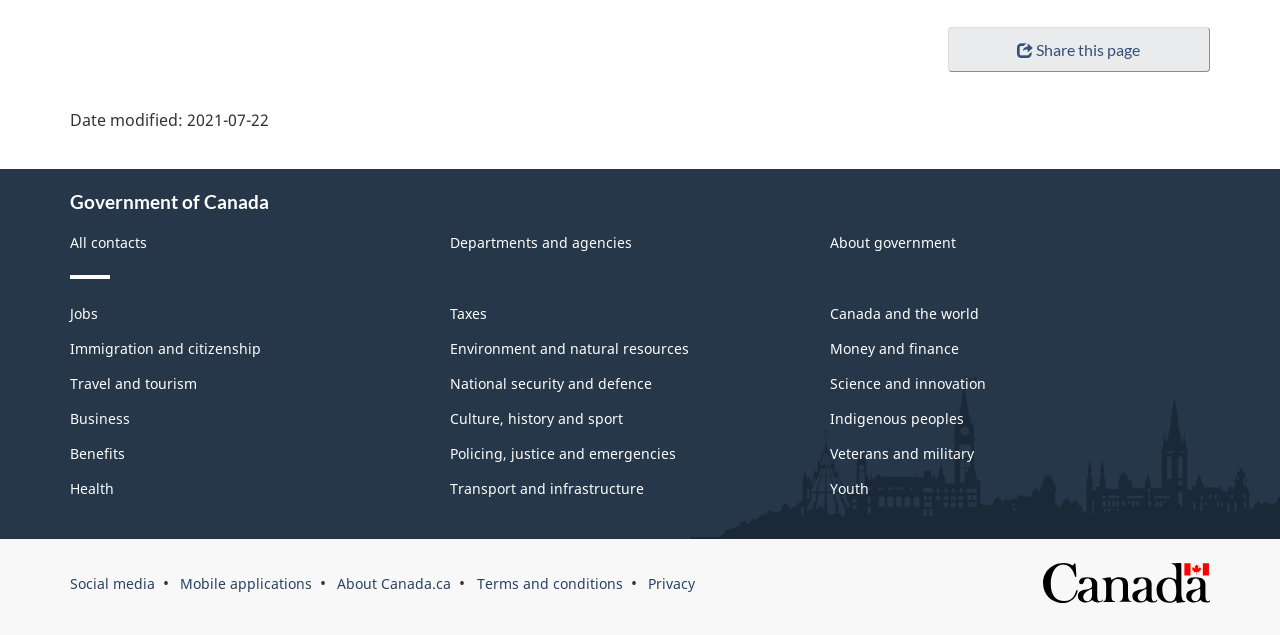Find the bounding box of the element with the following description: "Youth". The coordinates must be four float numbers between 0 and 1, formatted as [left, top, right, bottom].

[0.648, 0.754, 0.679, 0.784]